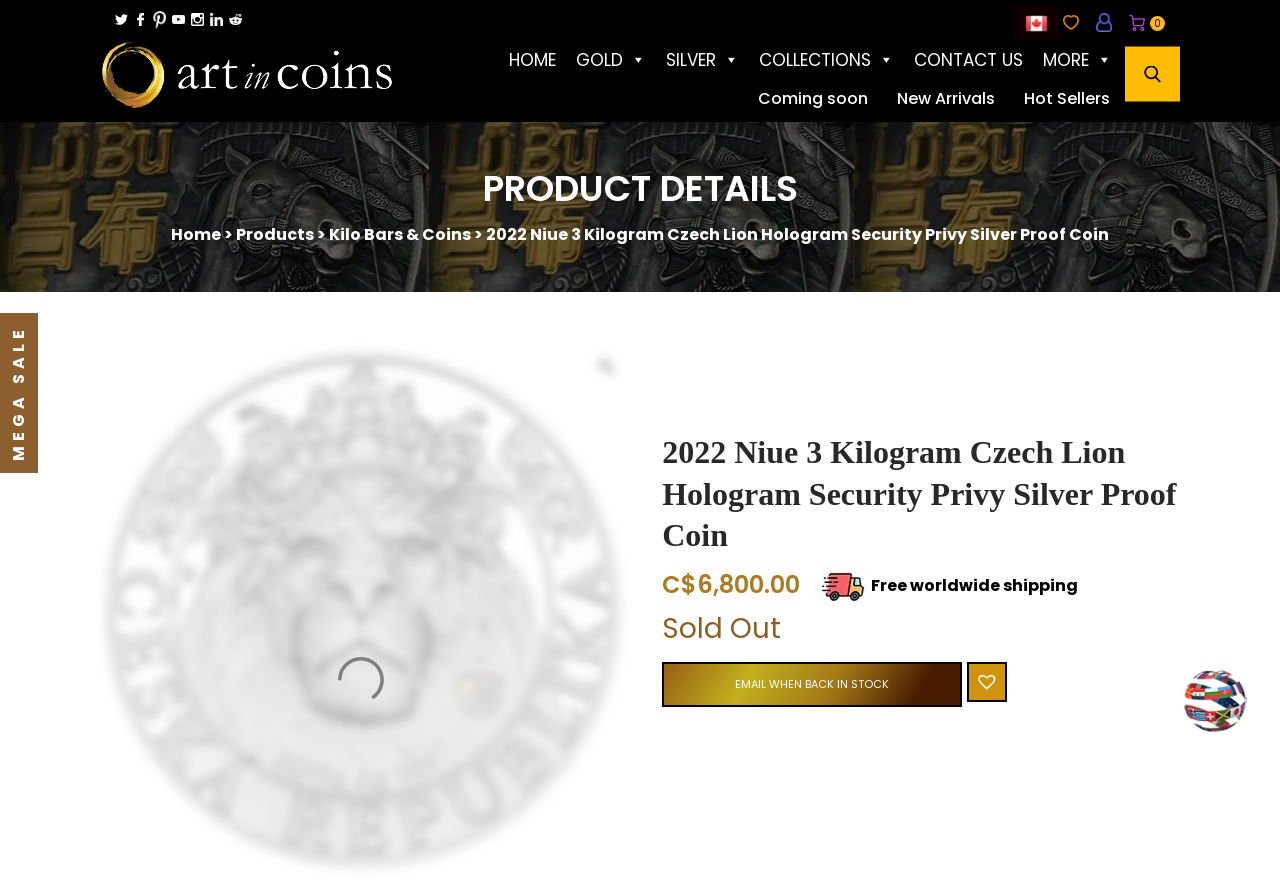What is the purpose of the button 'EMAIL WHEN BACK IN STOCK'?
With the help of the image, please provide a detailed response to the question.

I found the button 'EMAIL WHEN BACK IN STOCK' in the product details section, which suggests that it allows customers to receive an email notification when the product becomes available again.